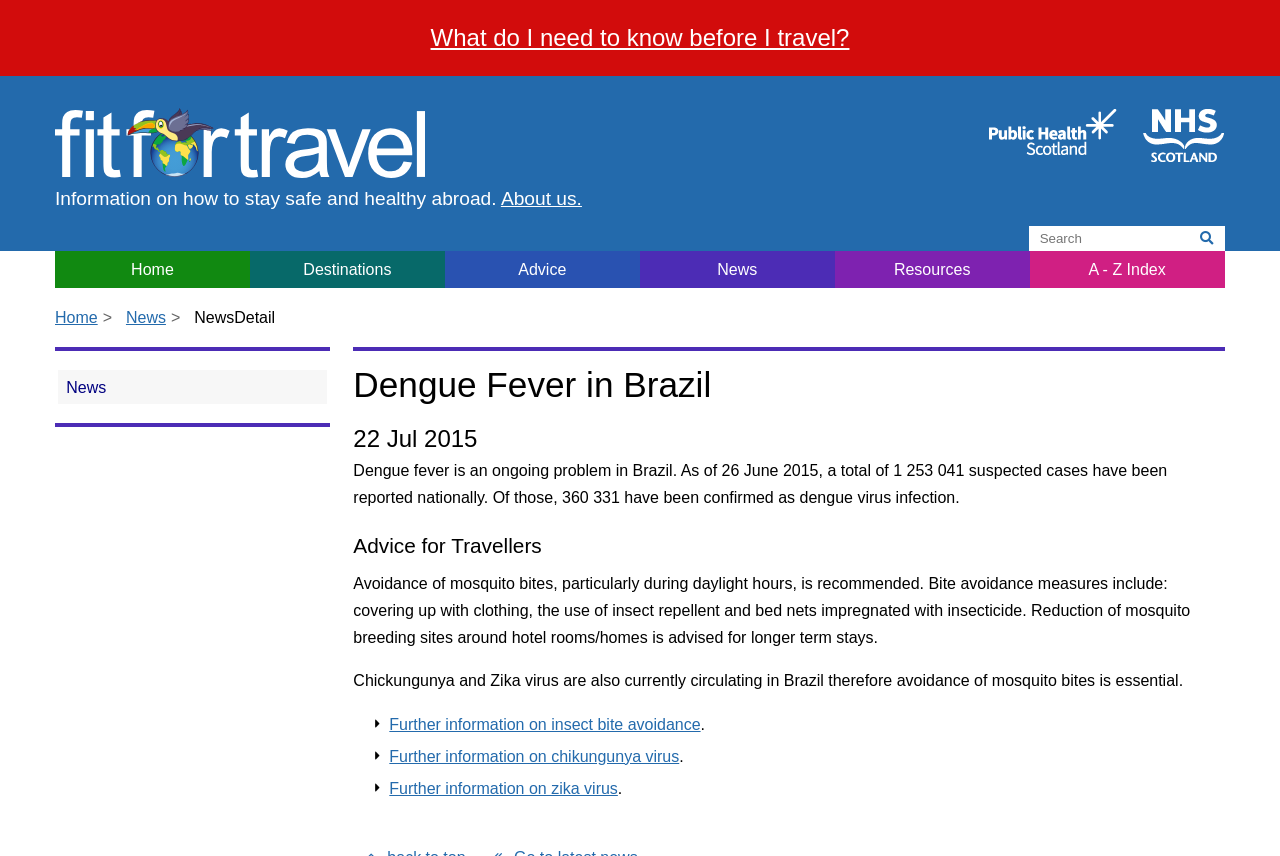Please analyze the image and give a detailed answer to the question:
What is the date of the news article?

The question can be answered by looking at the heading '22 Jul 2015' which indicates the date of the news article.